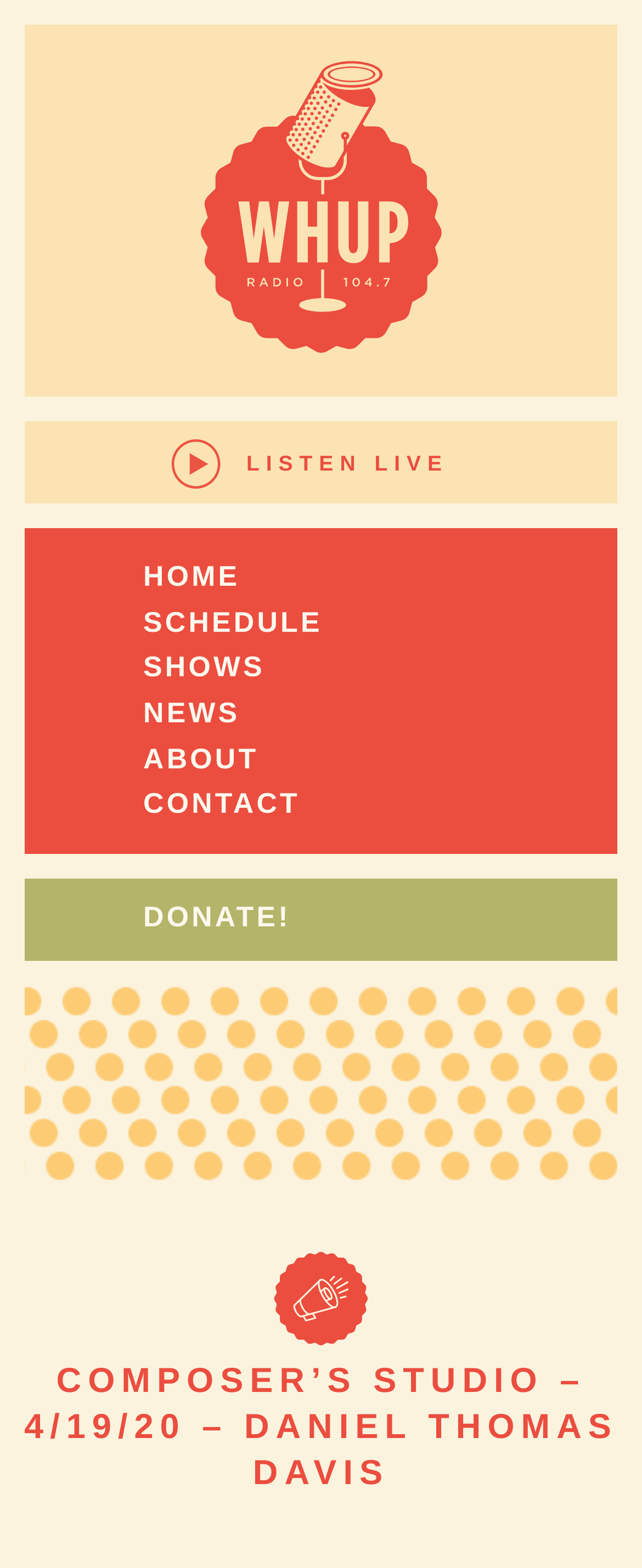What is the name of the composer's studio?
From the screenshot, provide a brief answer in one word or phrase.

Composer’s Studio